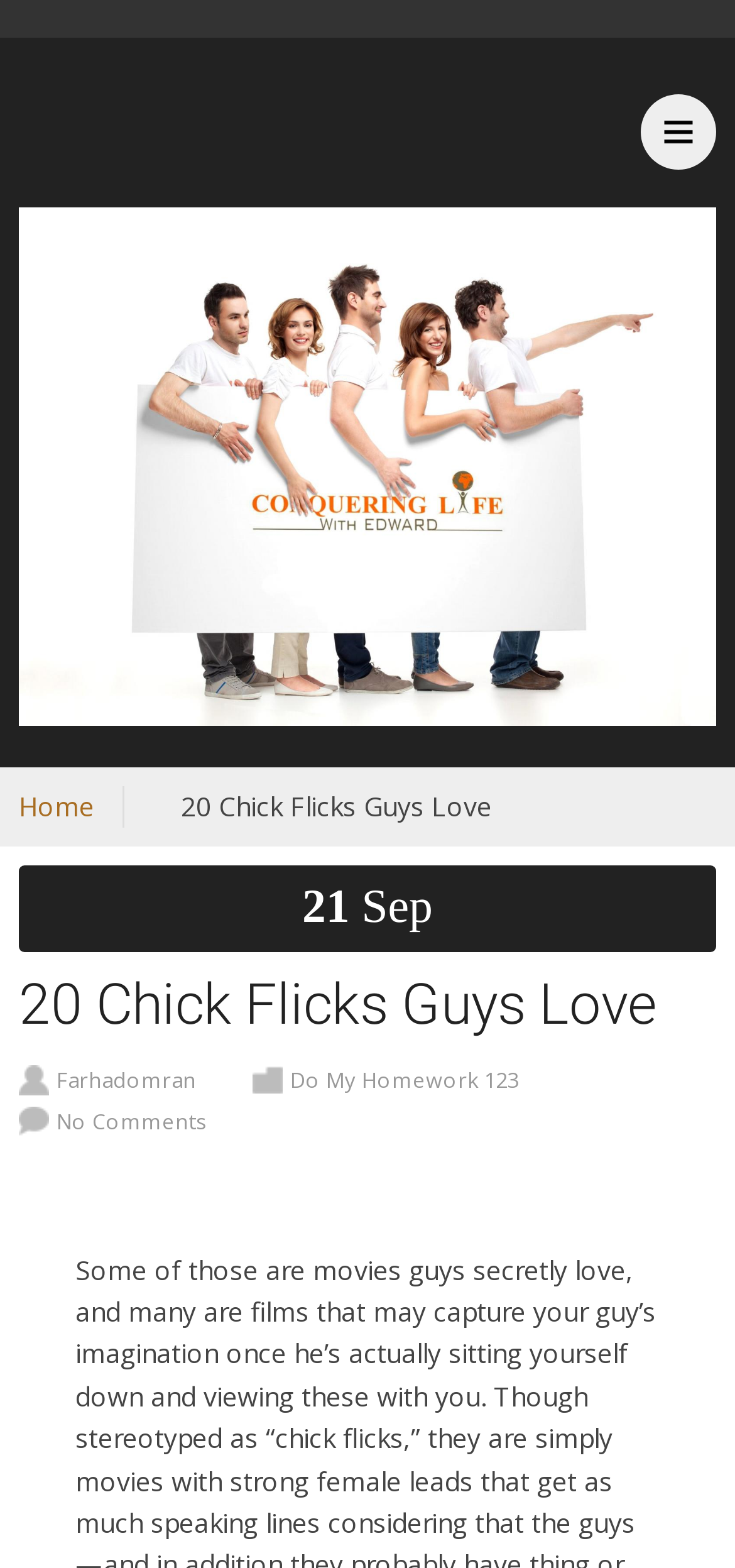How many links are on the webpage?
Using the screenshot, give a one-word or short phrase answer.

5